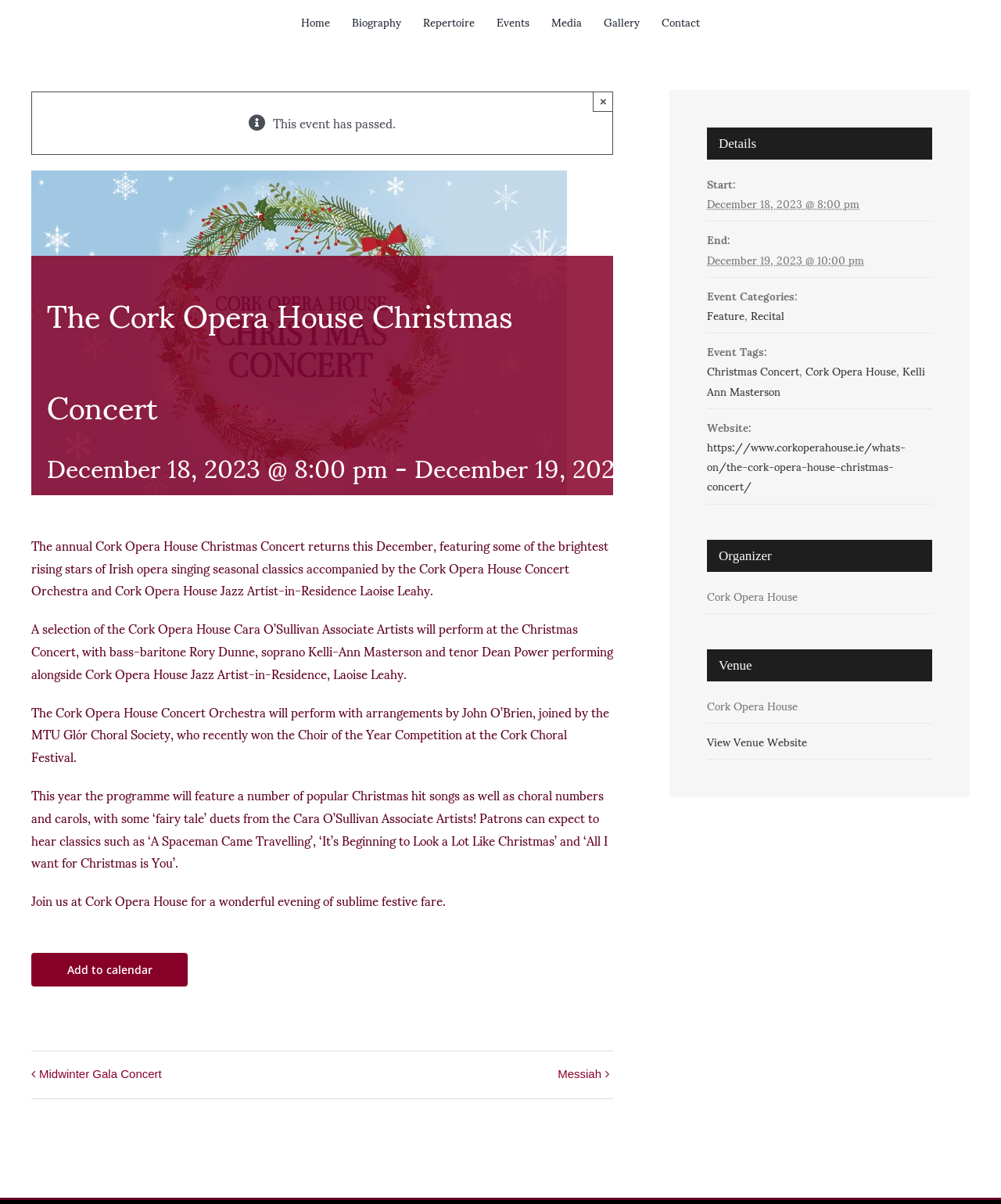Provide a short, one-word or phrase answer to the question below:
What is the name of the venue?

Cork Opera House